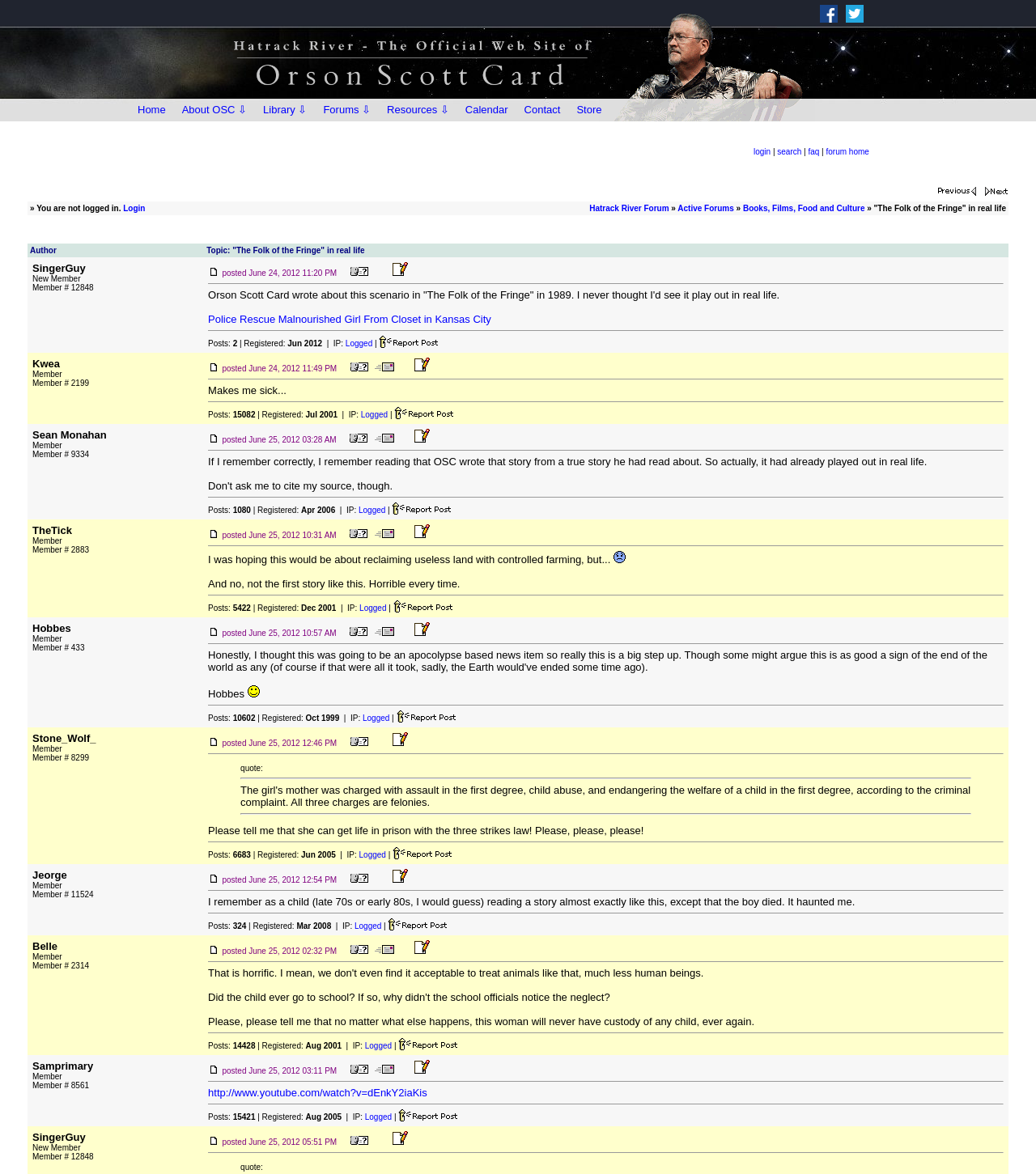Determine the bounding box for the UI element as described: "Books, Films, Food and Culture". The coordinates should be represented as four float numbers between 0 and 1, formatted as [left, top, right, bottom].

[0.717, 0.174, 0.835, 0.181]